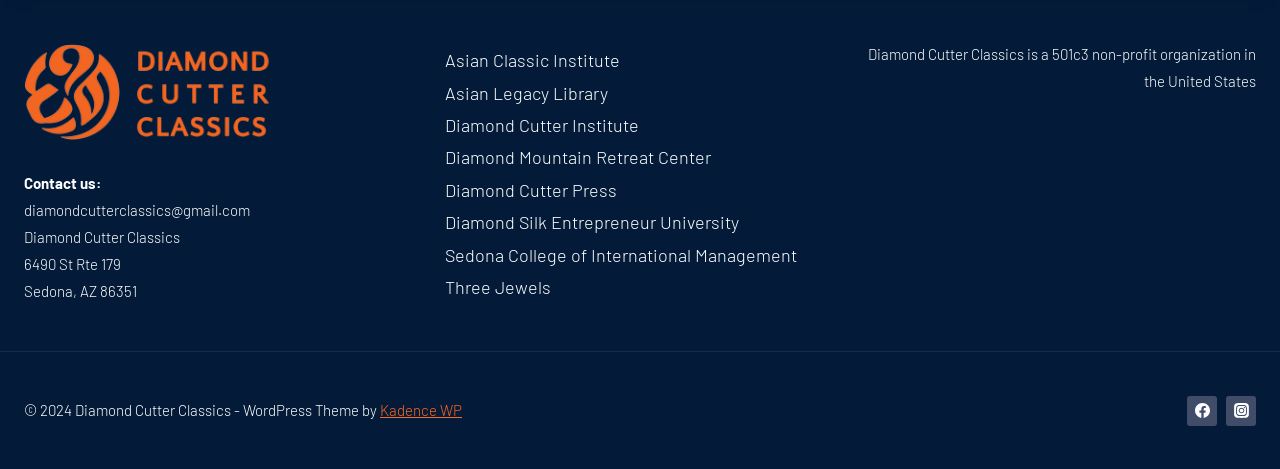How many social media links are there?
Please use the image to deliver a detailed and complete answer.

I counted the number of social media links at the bottom of the webpage and found 2 links, one to Facebook and one to Instagram.